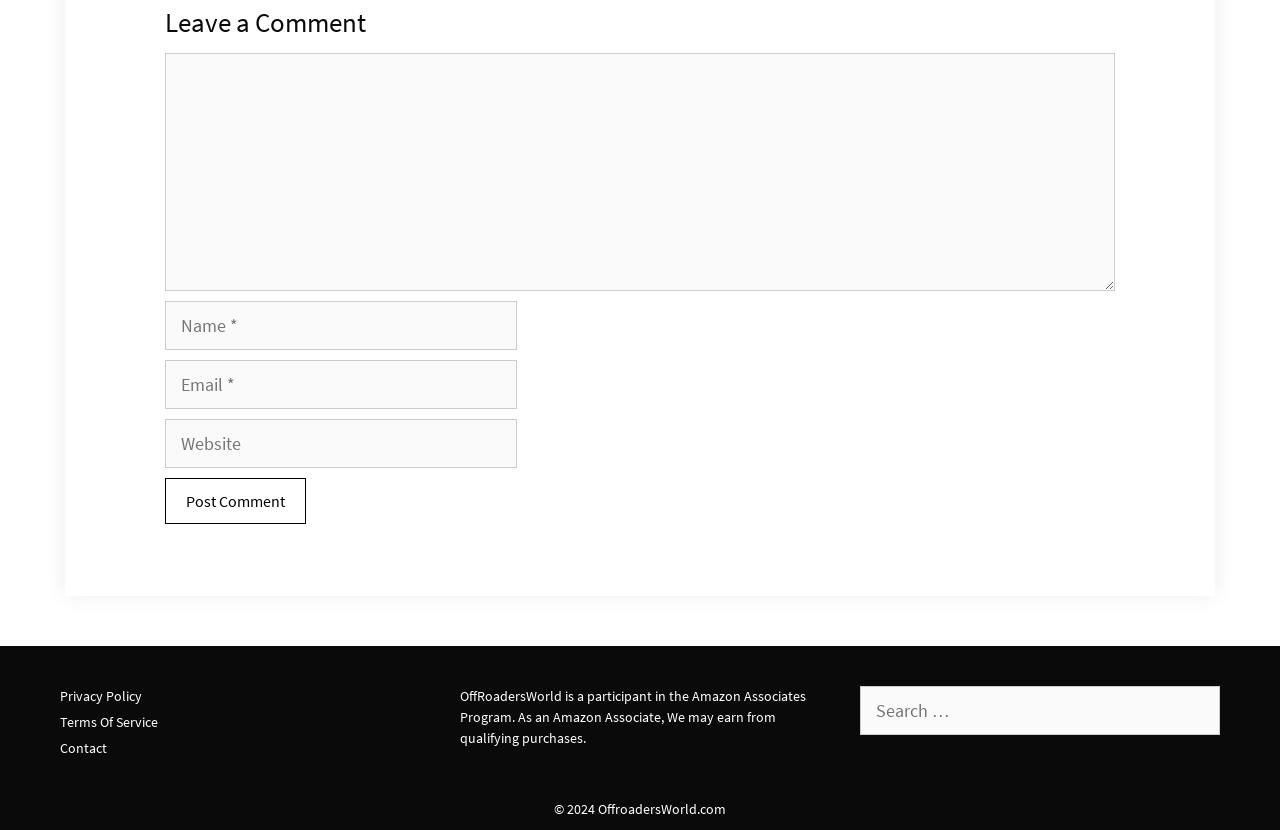What is the link below the 'Website' textbox?
Answer the question with just one word or phrase using the image.

Privacy Policy